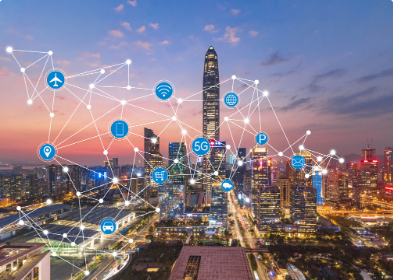Respond to the question below with a single word or phrase: What is symbolized by the digital connectivity icons?

Integration of technology in urban life